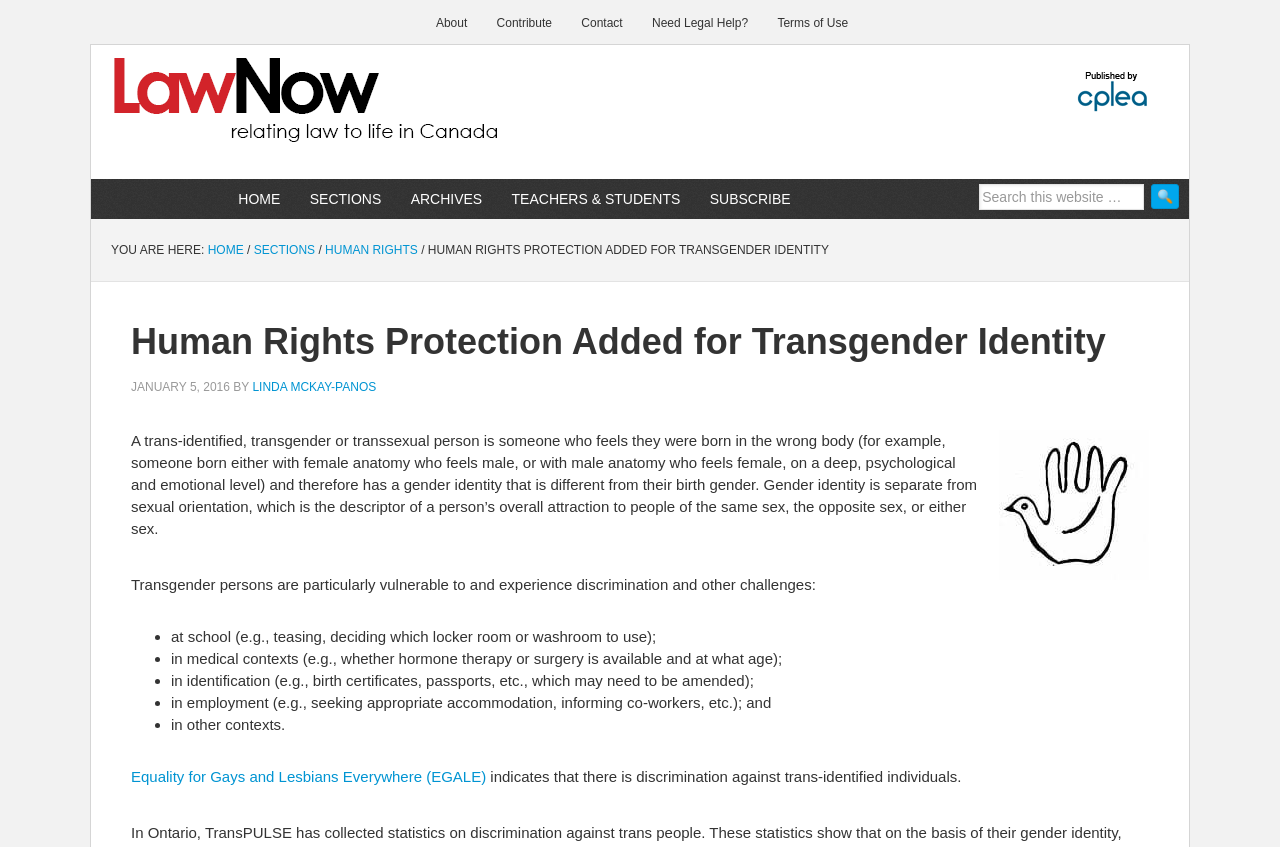Provide your answer in a single word or phrase: 
What is the main topic of this webpage?

Transgender Identity